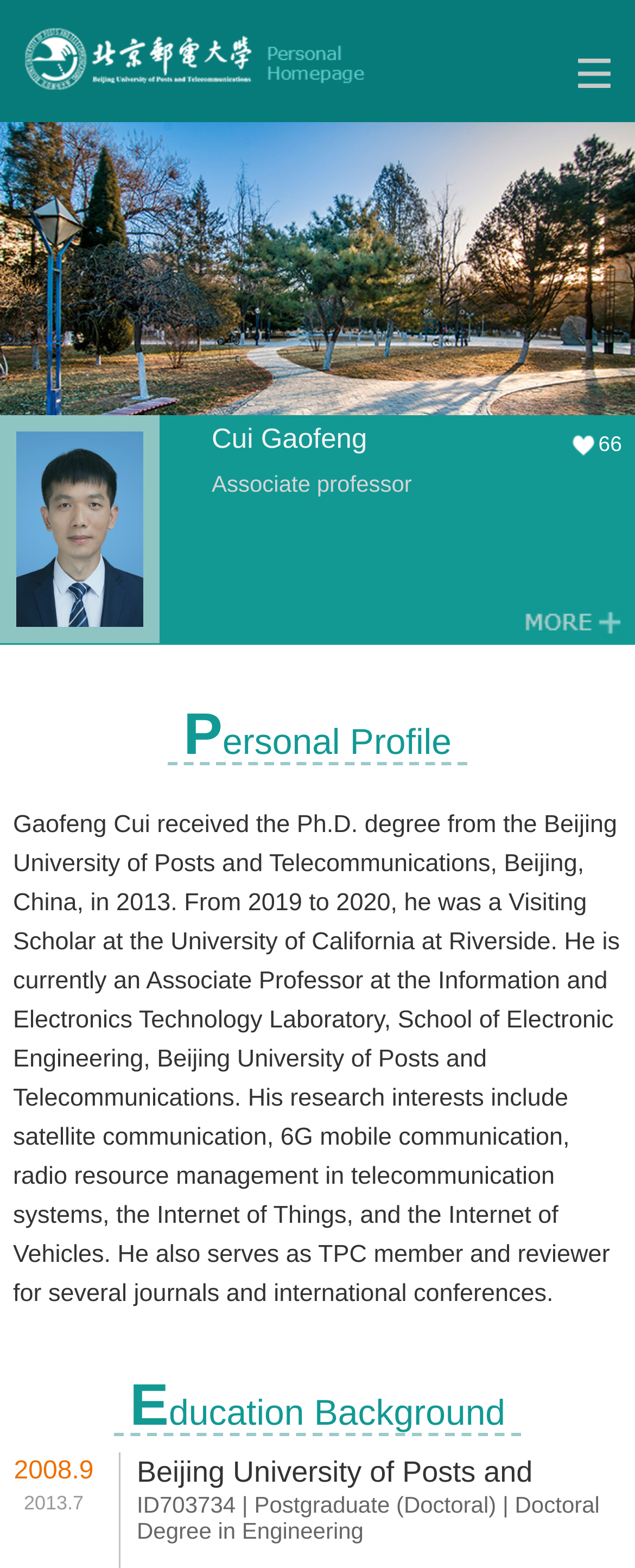What is the professor's visiting scholar experience?
Using the screenshot, give a one-word or short phrase answer.

University of California at Riverside